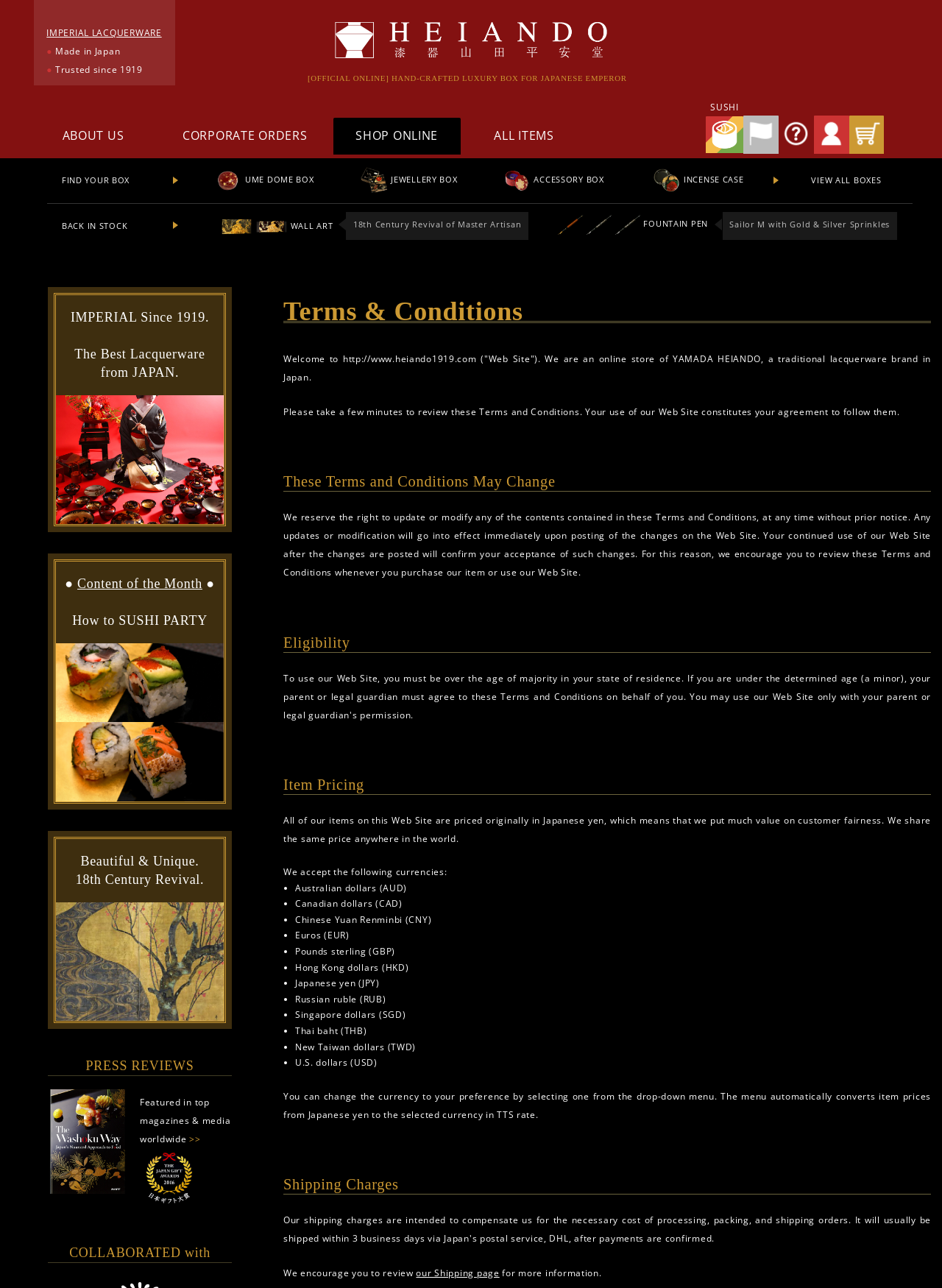Point out the bounding box coordinates of the section to click in order to follow this instruction: "Check out VIEW ALL BOXES".

[0.828, 0.132, 0.969, 0.147]